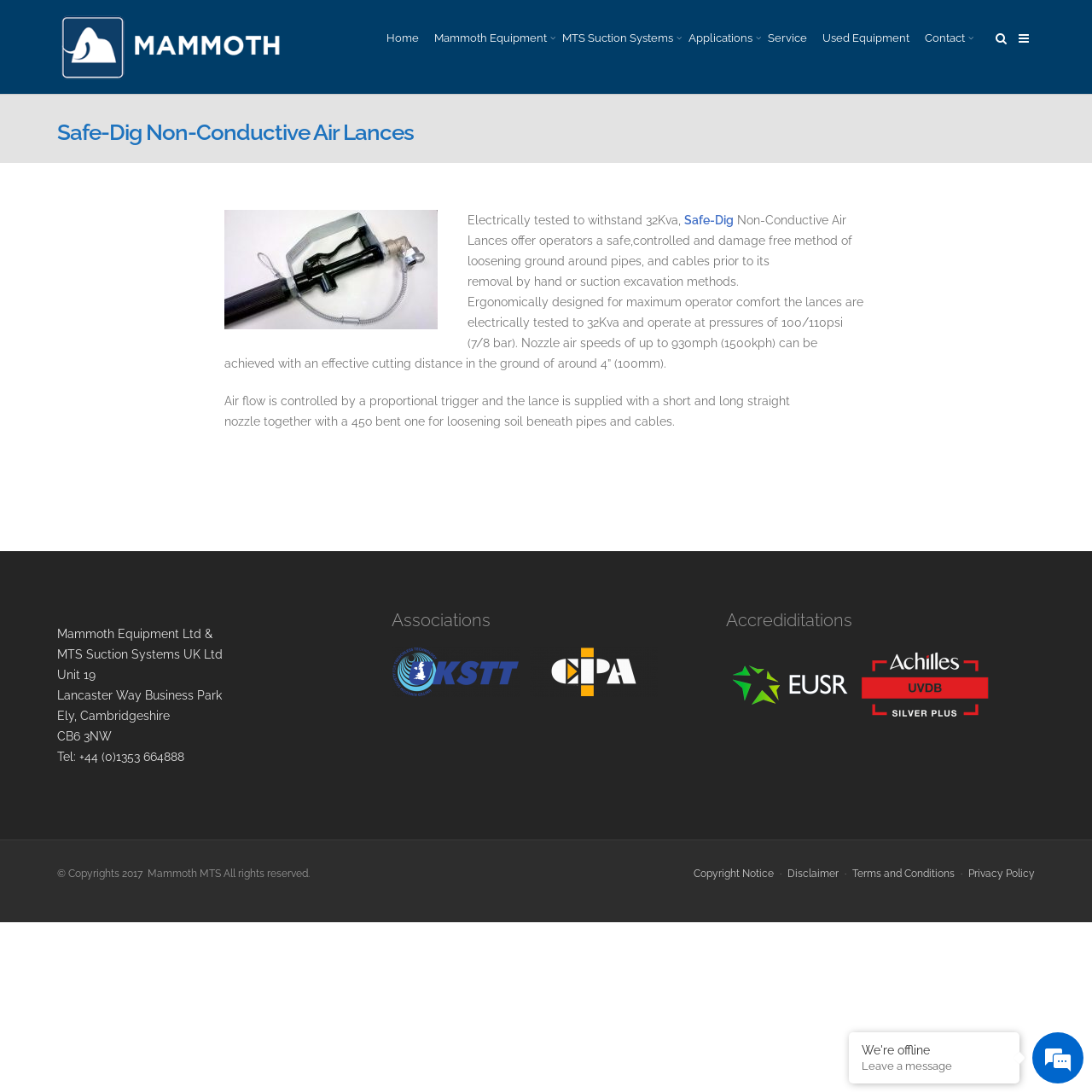Given the element description MTS Suction Systems, predict the bounding box coordinates for the UI element in the webpage screenshot. The format should be (top-left x, top-left y, bottom-right x, bottom-right y), and the values should be between 0 and 1.

[0.508, 0.0, 0.623, 0.07]